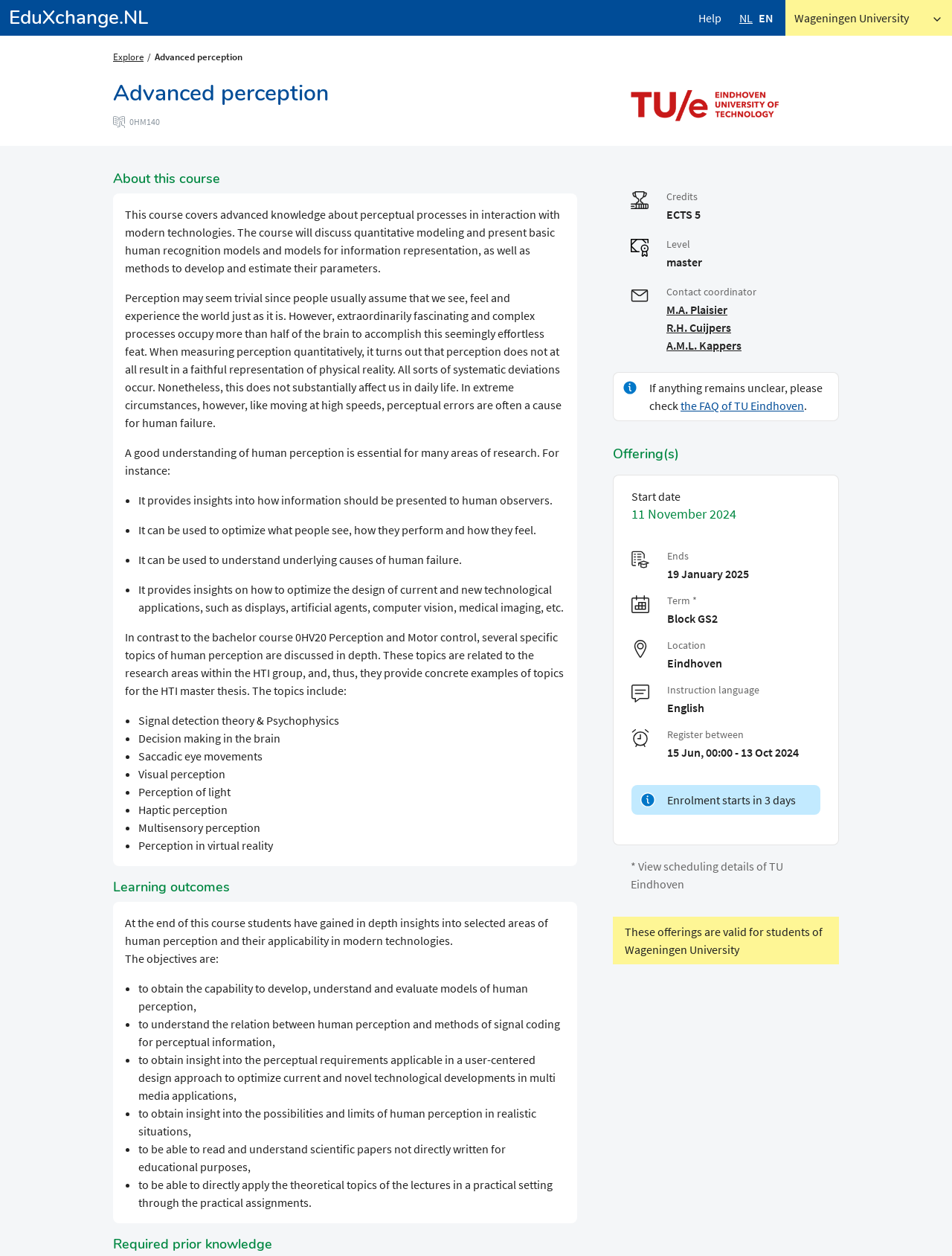Determine the bounding box coordinates for the area you should click to complete the following instruction: "Click the 'the FAQ of TU Eindhoven' link".

[0.715, 0.317, 0.845, 0.329]